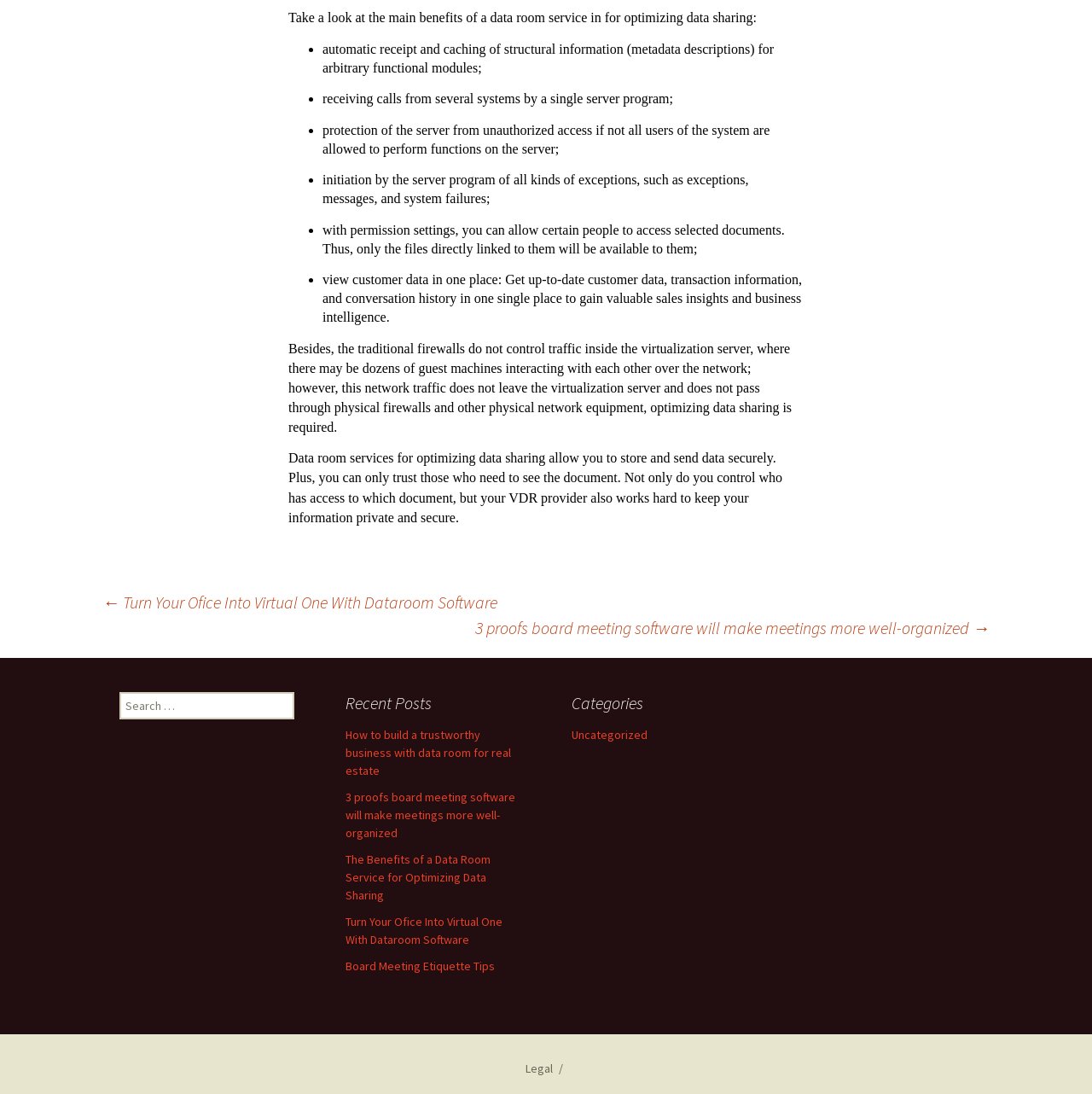Determine the bounding box coordinates for the element that should be clicked to follow this instruction: "Search for something". The coordinates should be given as four float numbers between 0 and 1, in the format [left, top, right, bottom].

[0.109, 0.633, 0.27, 0.658]